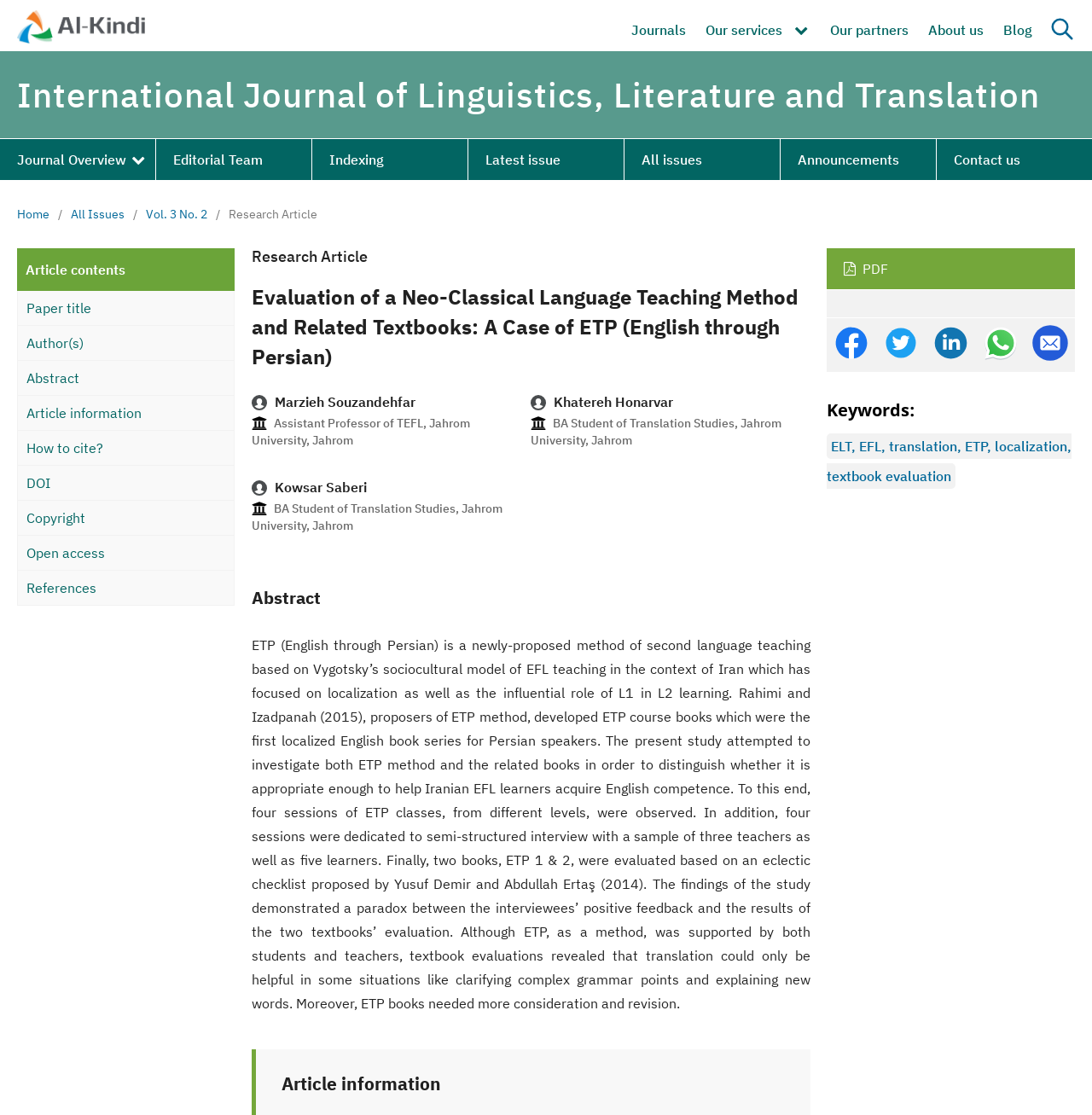Pinpoint the bounding box coordinates of the clickable element to carry out the following instruction: "Explore the 'Keywords'."

[0.757, 0.357, 0.837, 0.378]